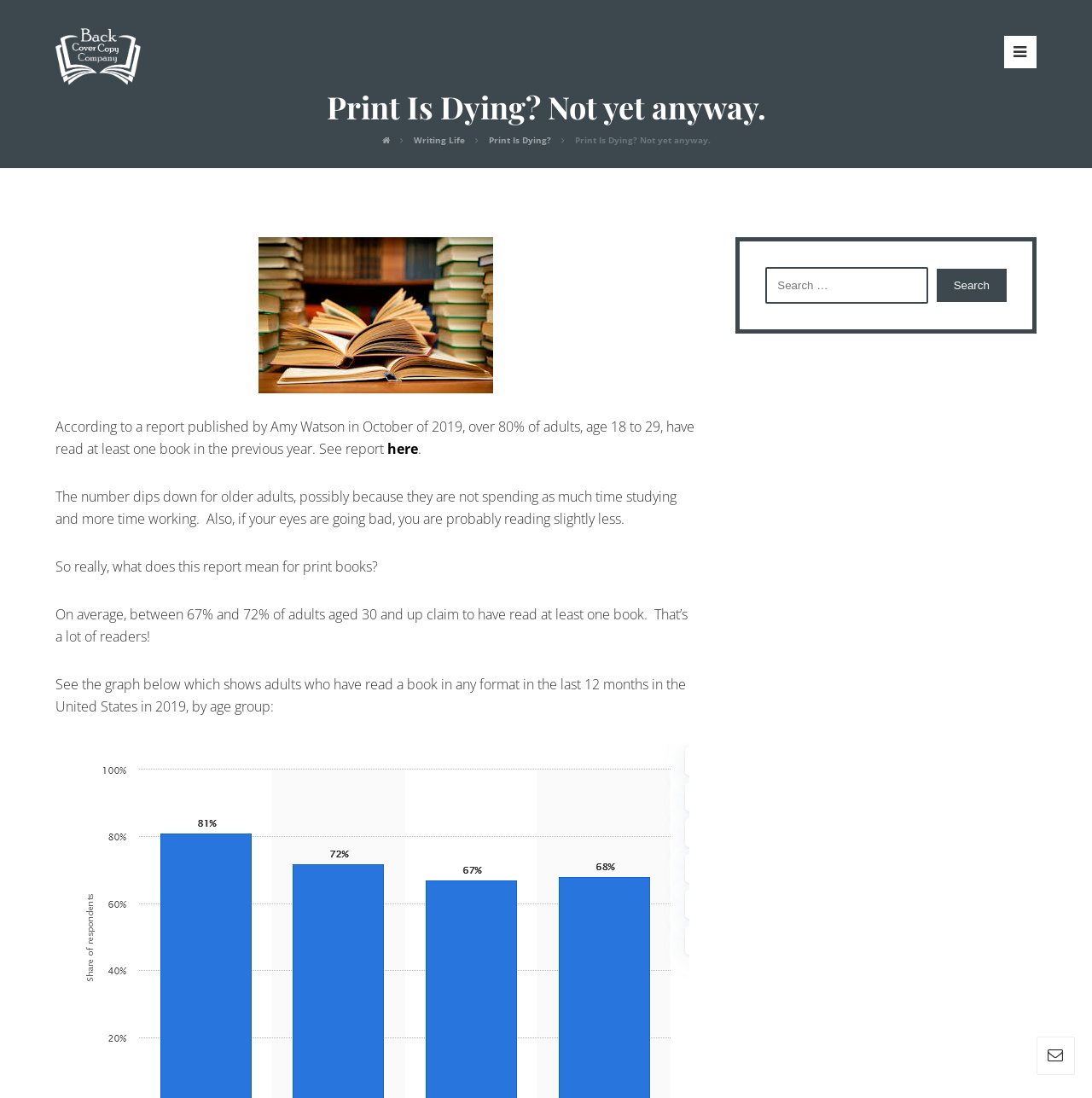Analyze the image and deliver a detailed answer to the question: What is the average percentage of adults aged 30 and up who have read a book?

The text states that 'On average, between 67% and 72% of adults aged 30 and up claim to have read at least one book.'